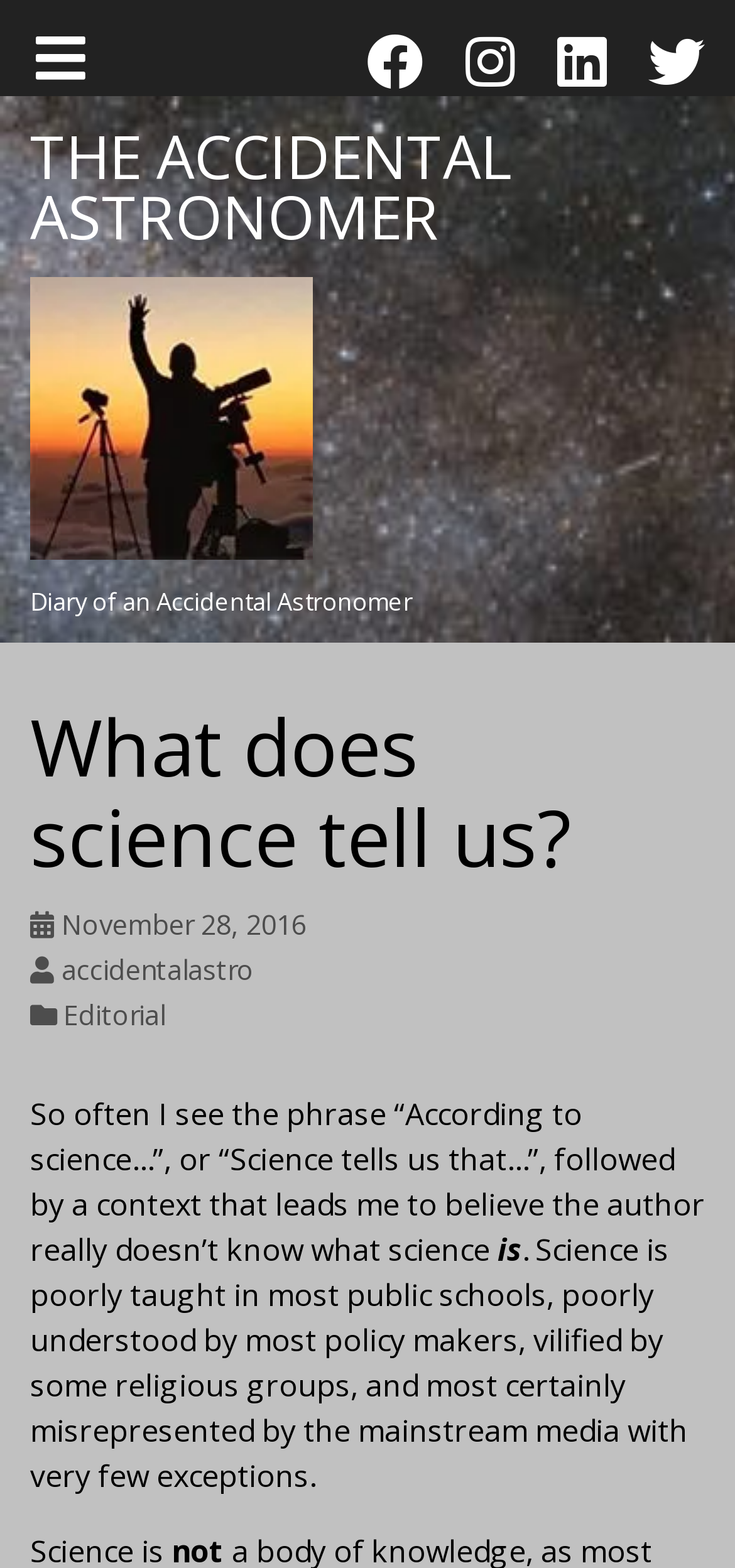Can you find the bounding box coordinates for the element to click on to achieve the instruction: "Read the article 'What does science tell us?'"?

[0.041, 0.449, 0.959, 0.564]